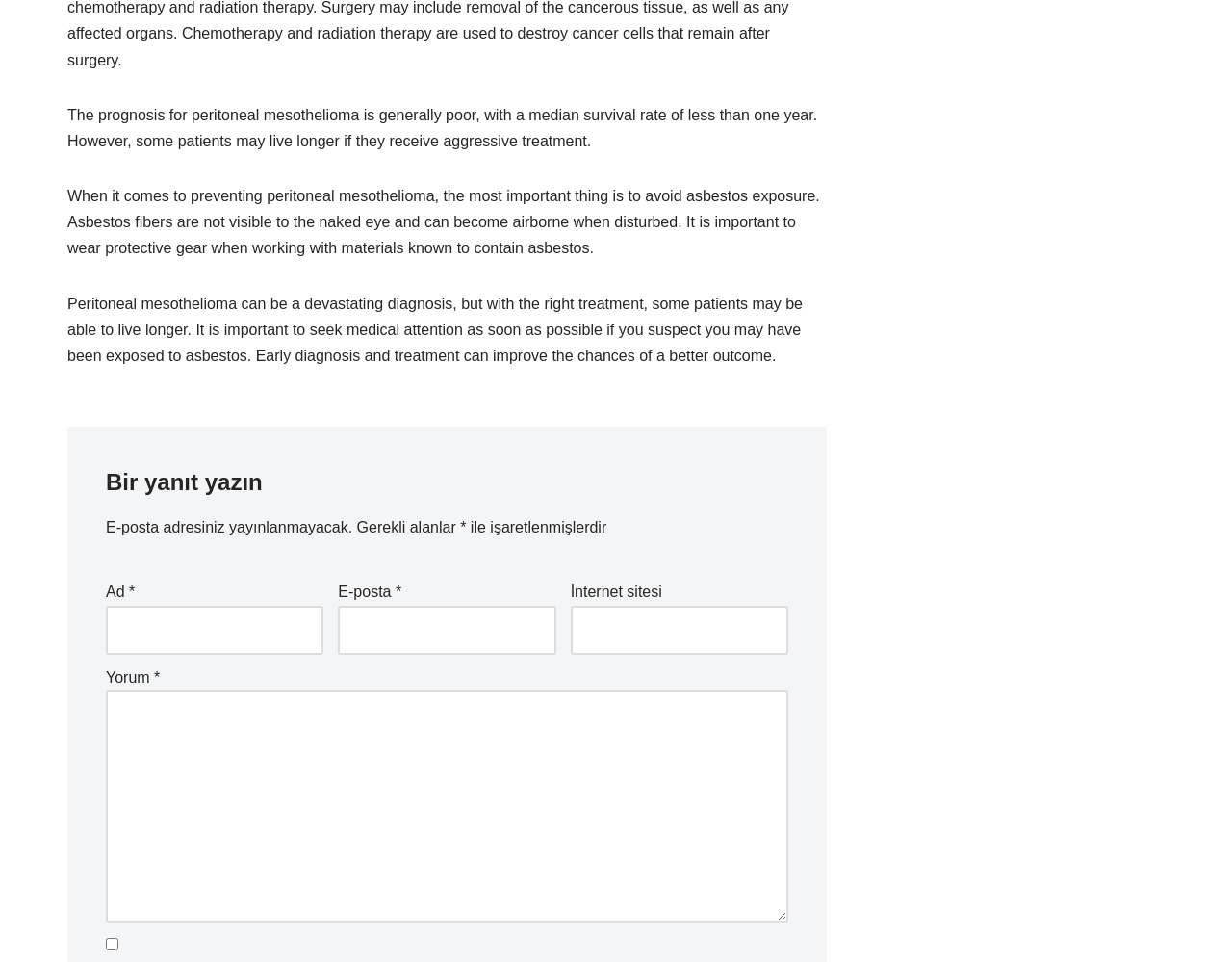Identify the bounding box for the UI element specified in this description: "parent_node: İnternet sitesi name="url"". The coordinates must be four float numbers between 0 and 1, formatted as [left, top, right, bottom].

[0.463, 0.629, 0.64, 0.68]